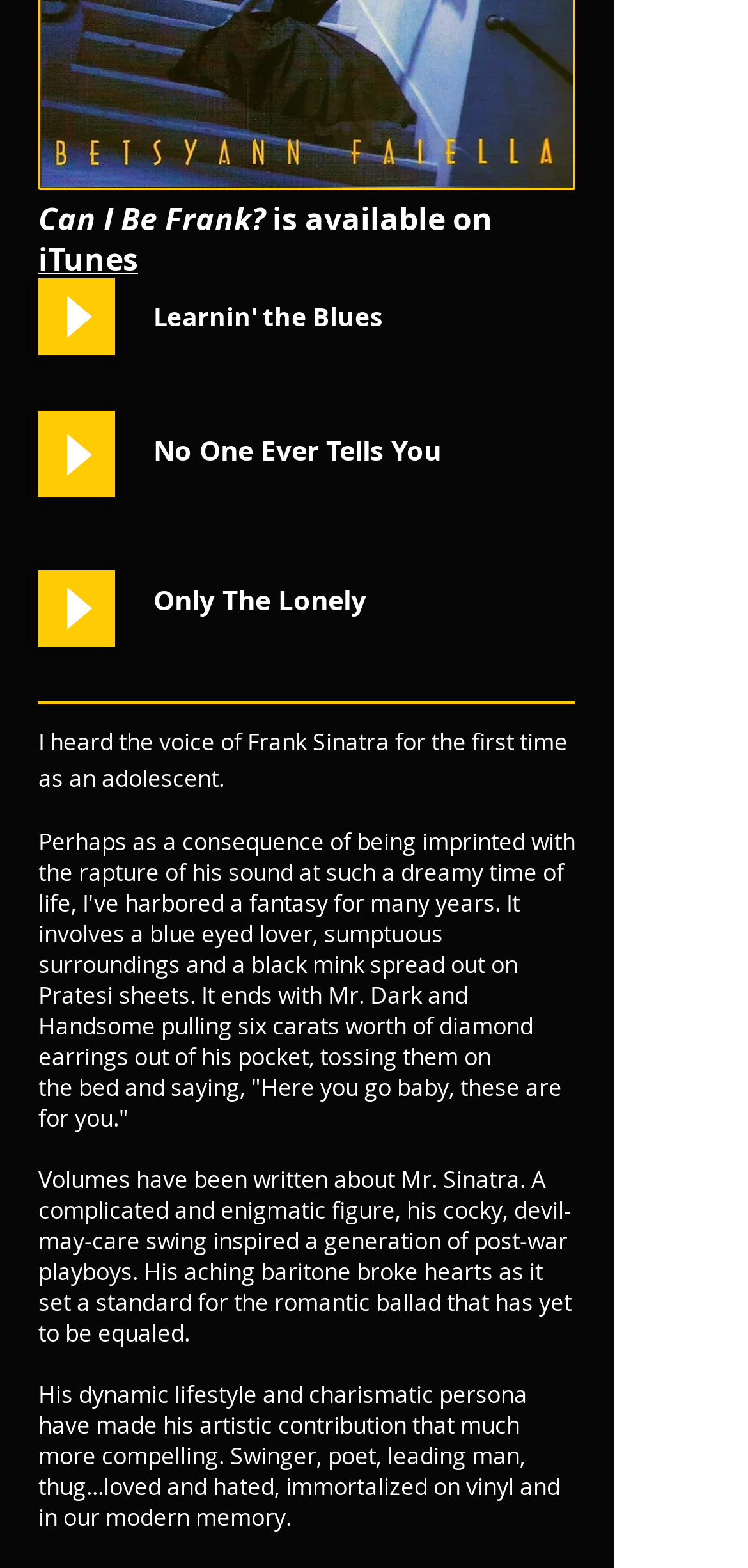Locate and provide the bounding box coordinates for the HTML element that matches this description: "Movies".

None